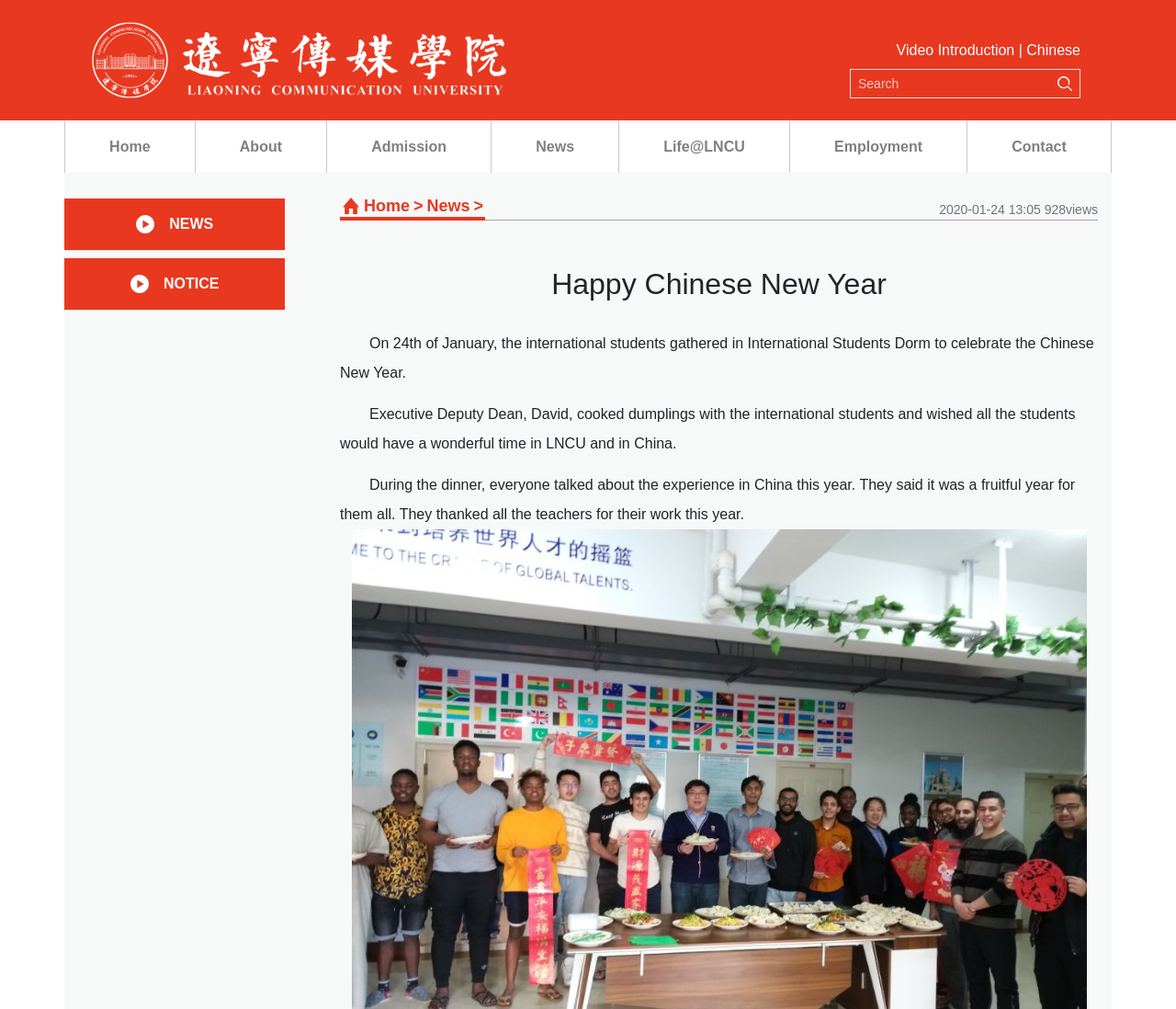Answer the question with a single word or phrase: 
Who cooked dumplings with the international students?

Executive Deputy Dean, David